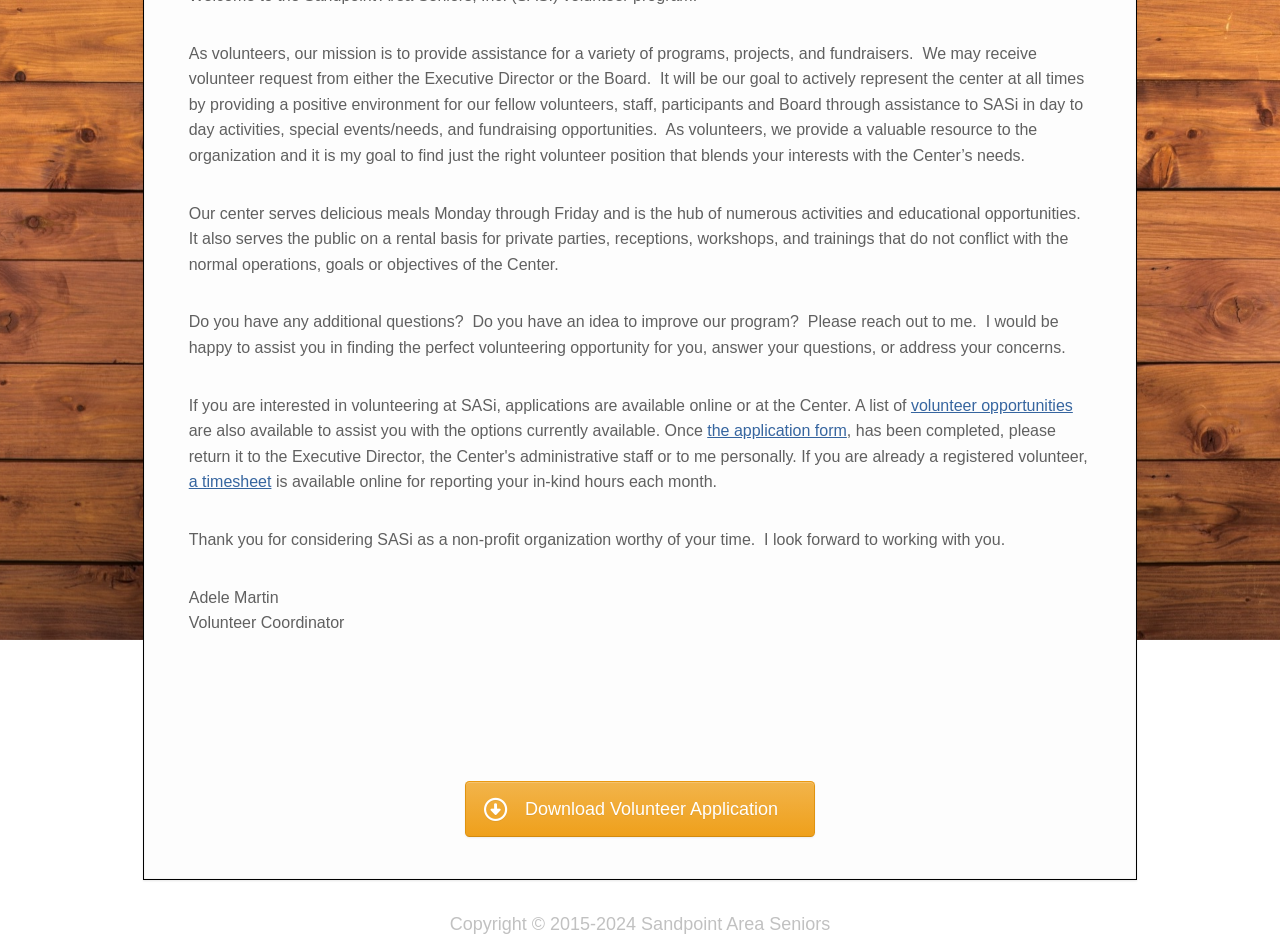Please provide the bounding box coordinates for the UI element as described: "Download Volunteer Application". The coordinates must be four floats between 0 and 1, represented as [left, top, right, bottom].

[0.363, 0.824, 0.637, 0.883]